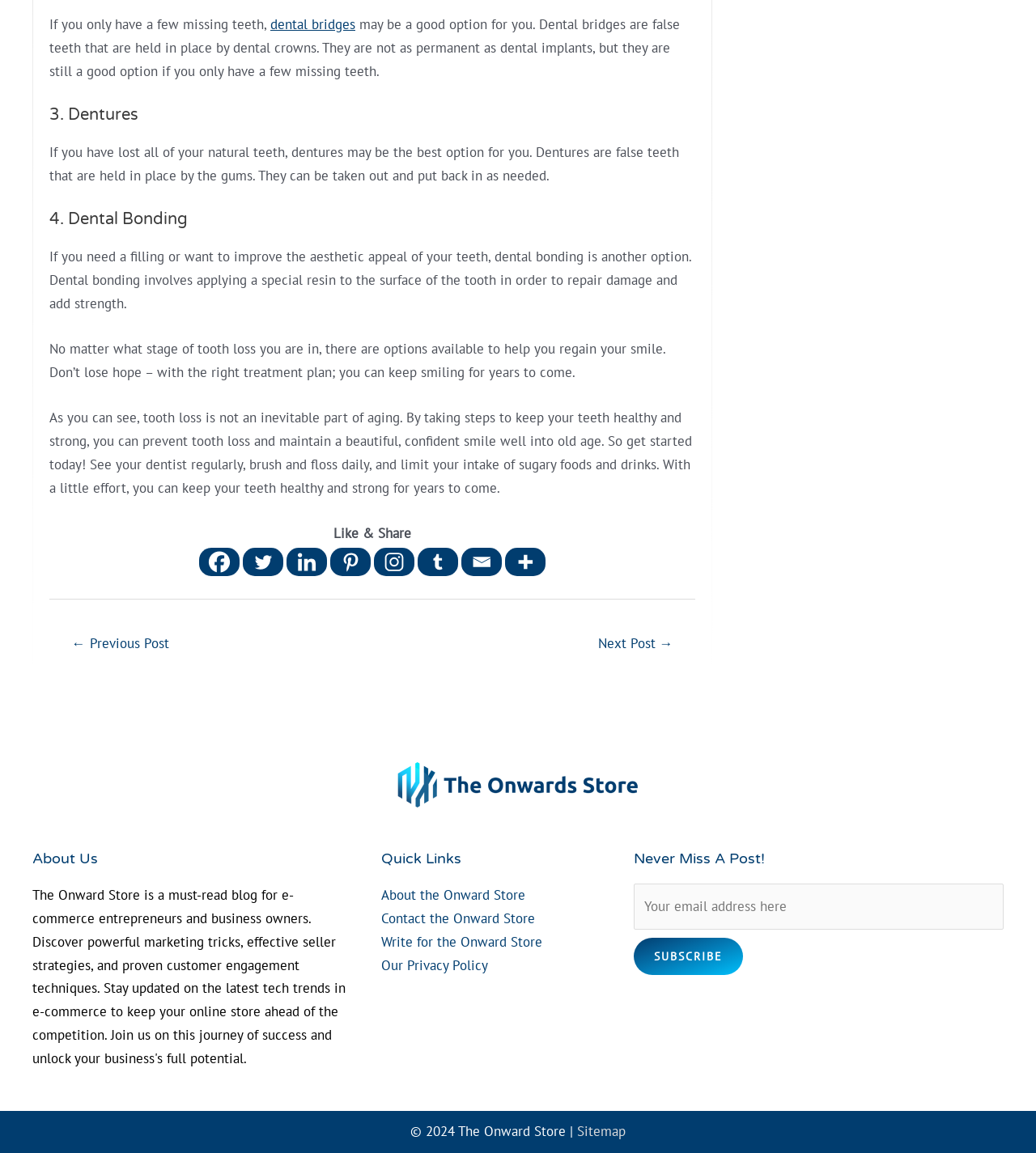Locate the bounding box coordinates of the UI element described by: "link alternatif jackpot338". The bounding box coordinates should consist of four float numbers between 0 and 1, i.e., [left, top, right, bottom].

None